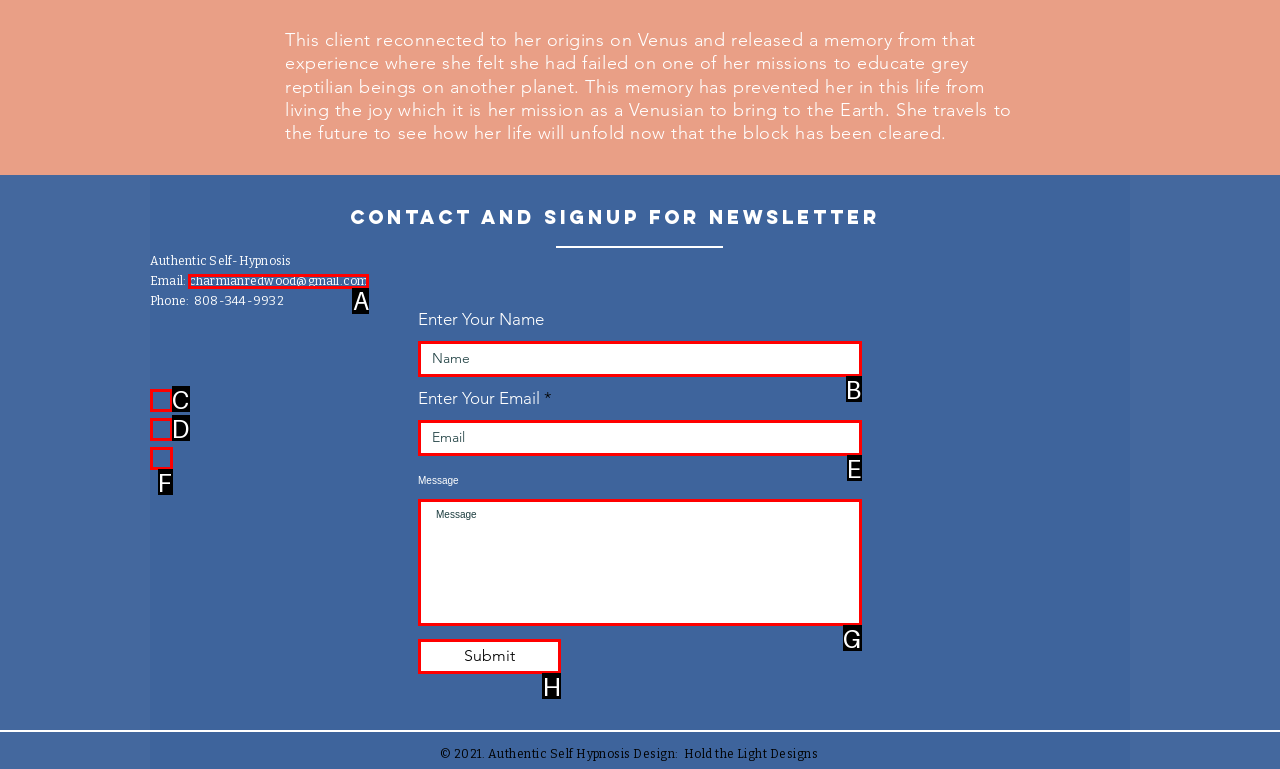Choose the letter of the UI element necessary for this task: View YouTube
Answer with the correct letter.

None